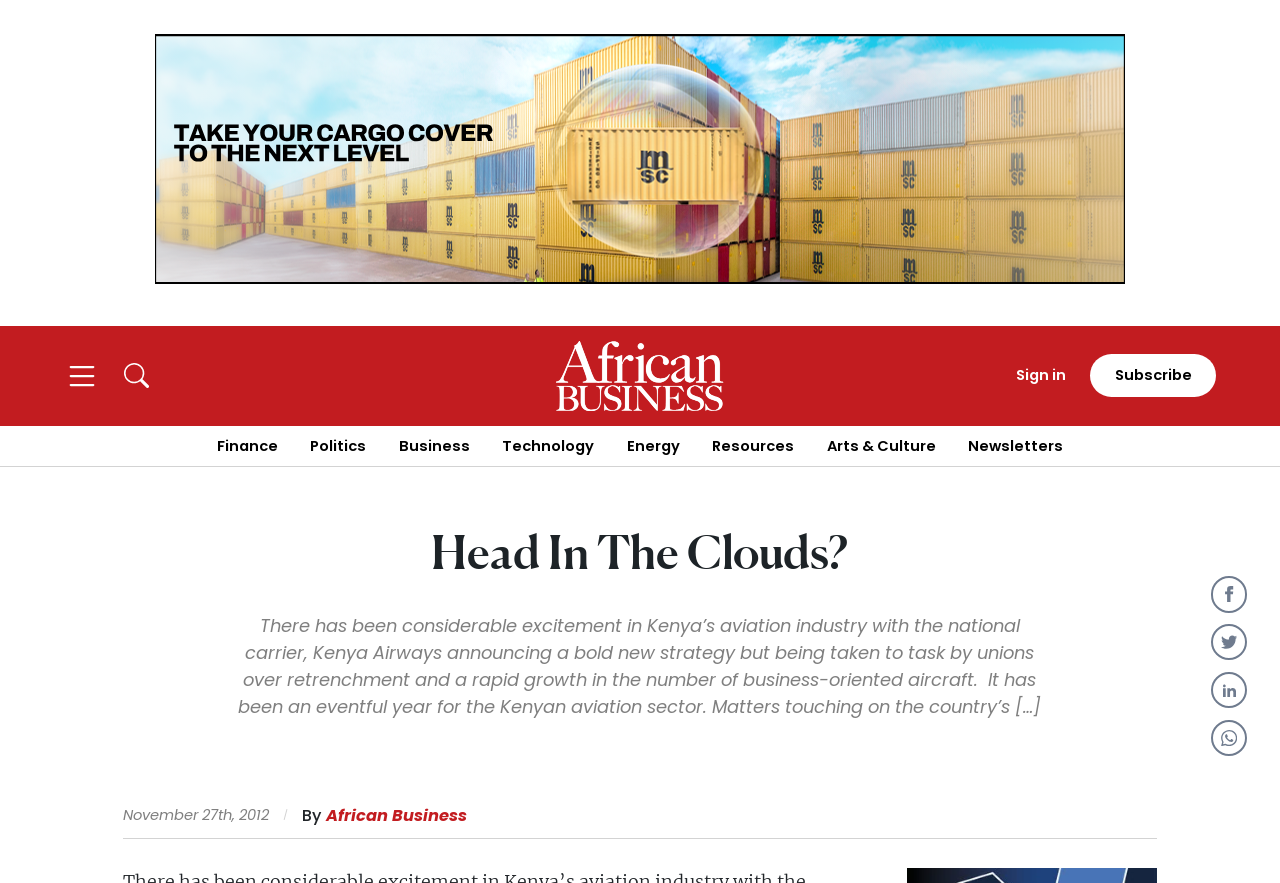Provide a brief response in the form of a single word or phrase:
What is the text of the heading above the article?

Head In The Clouds?